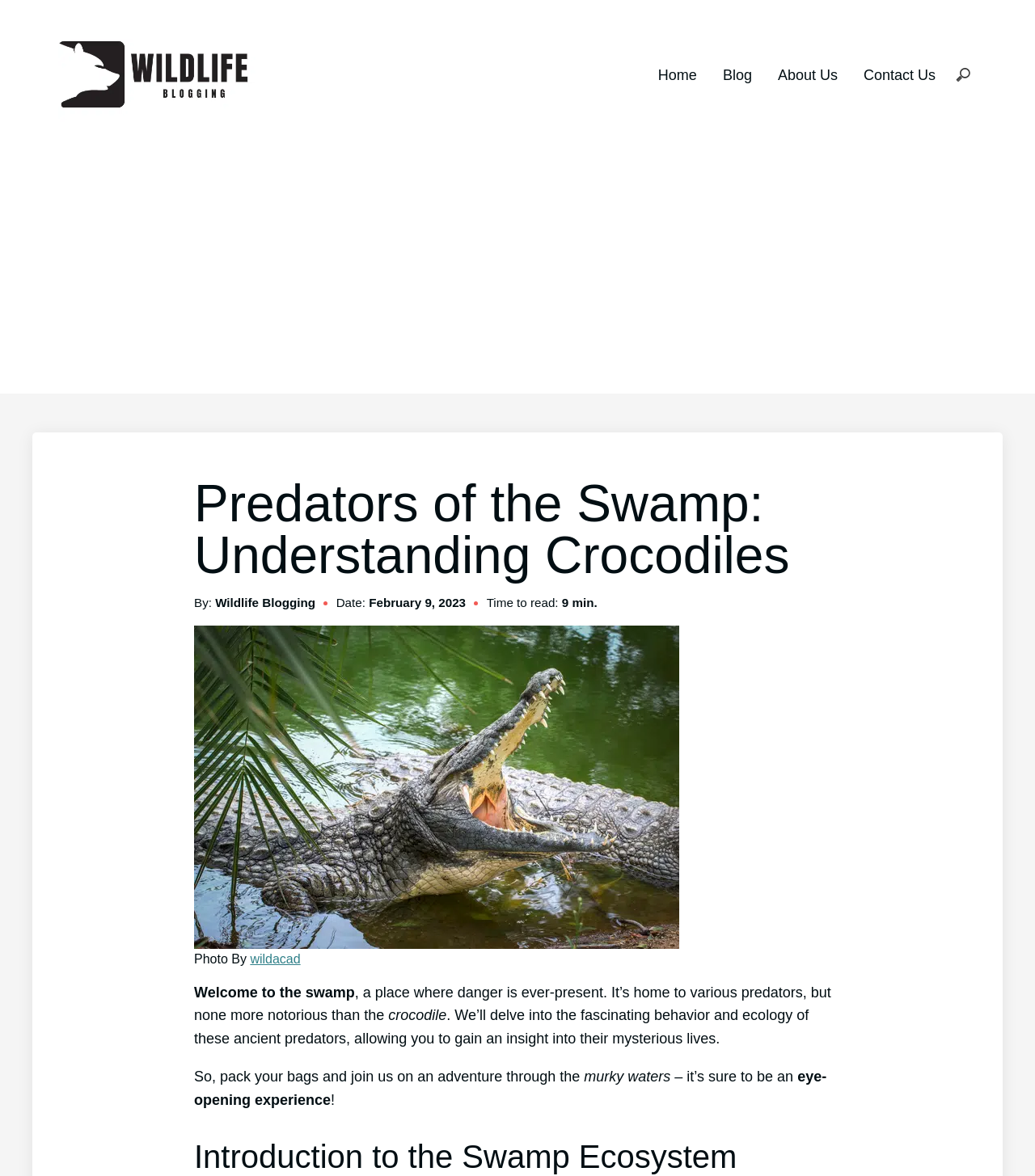Please look at the image and answer the question with a detailed explanation: What is the photographer's name credited for the image?

The photographer's name credited for the image is wildacad, as indicated by the text 'Photo By wildacad' in the figure caption below the image.